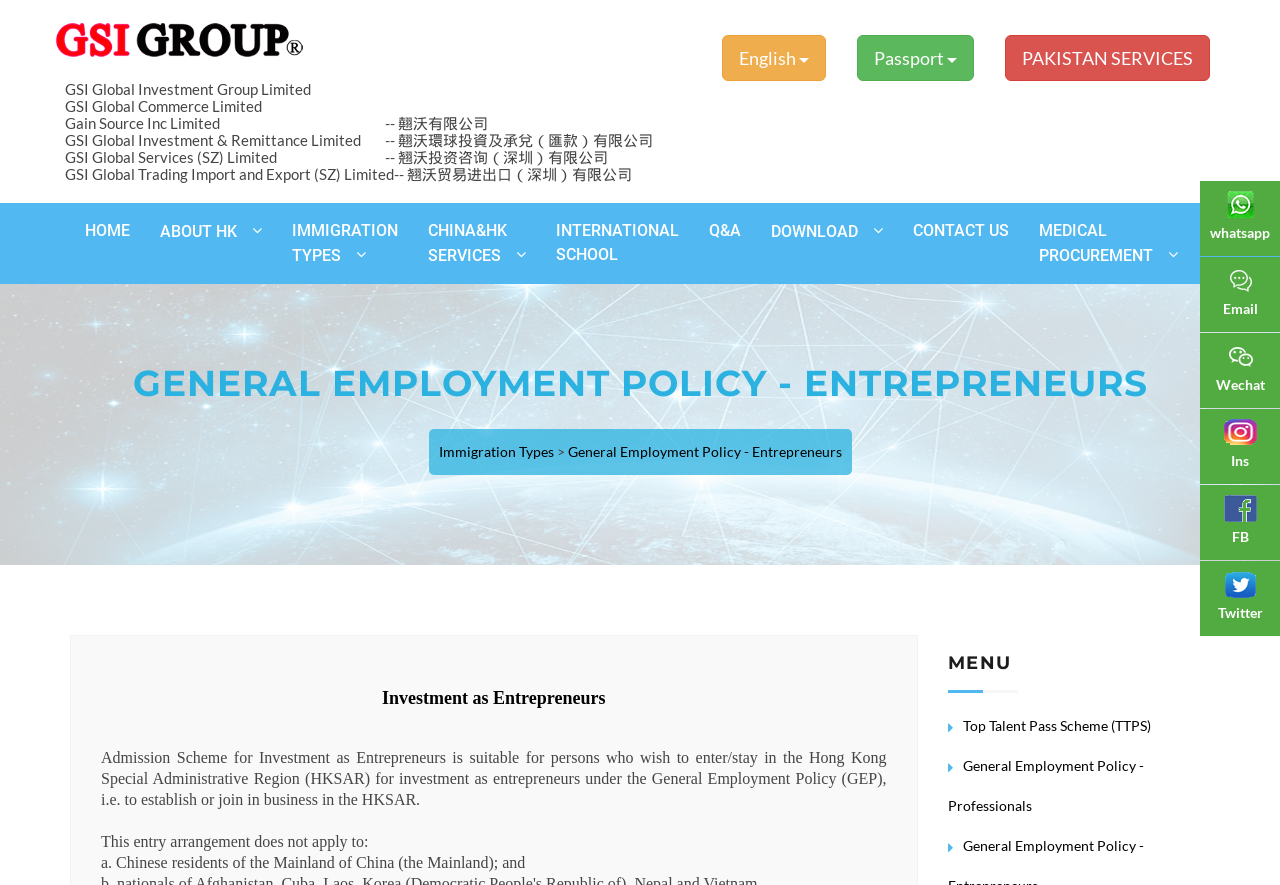Please find and generate the text of the main header of the webpage.

Investment as Entrepreneurs